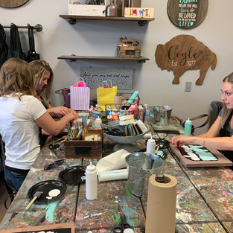Describe thoroughly the contents of the image.

The image depicts a creative workspace where a DIY workshop is in progress. Two women are seen engaging in a crafting activity at a large, cluttered table filled with various art supplies including paints, brushes, and tools. The setting is cozy, with wooden shelves displaying signs and other decorative items on the walls. Brightly colored project materials, such as bottles of paint, paper, and crafting tools, are scattered around, highlighting the hands-on nature of the workshop. This lively atmosphere suggests an enjoyable and collaborative environment for participants to unleash their artistic talents.